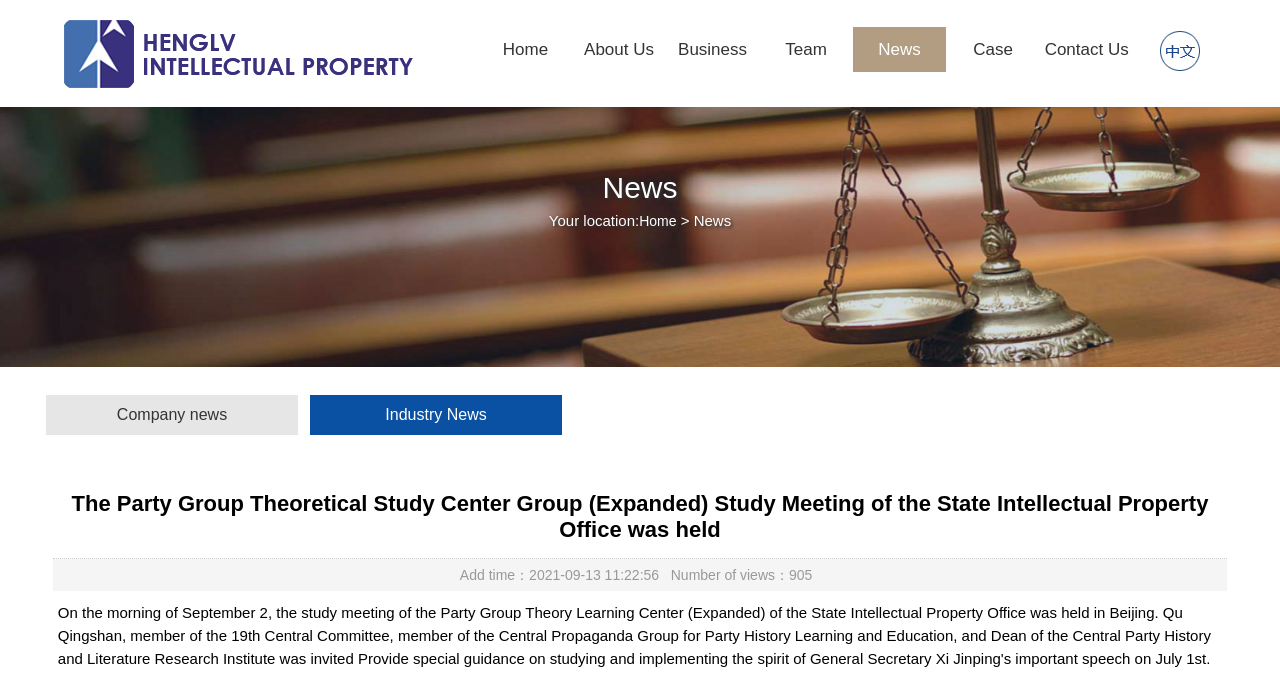What are the main sections of the website?
Please look at the screenshot and answer in one word or a short phrase.

Home, About Us, Business, Team, News, Case, Contact Us